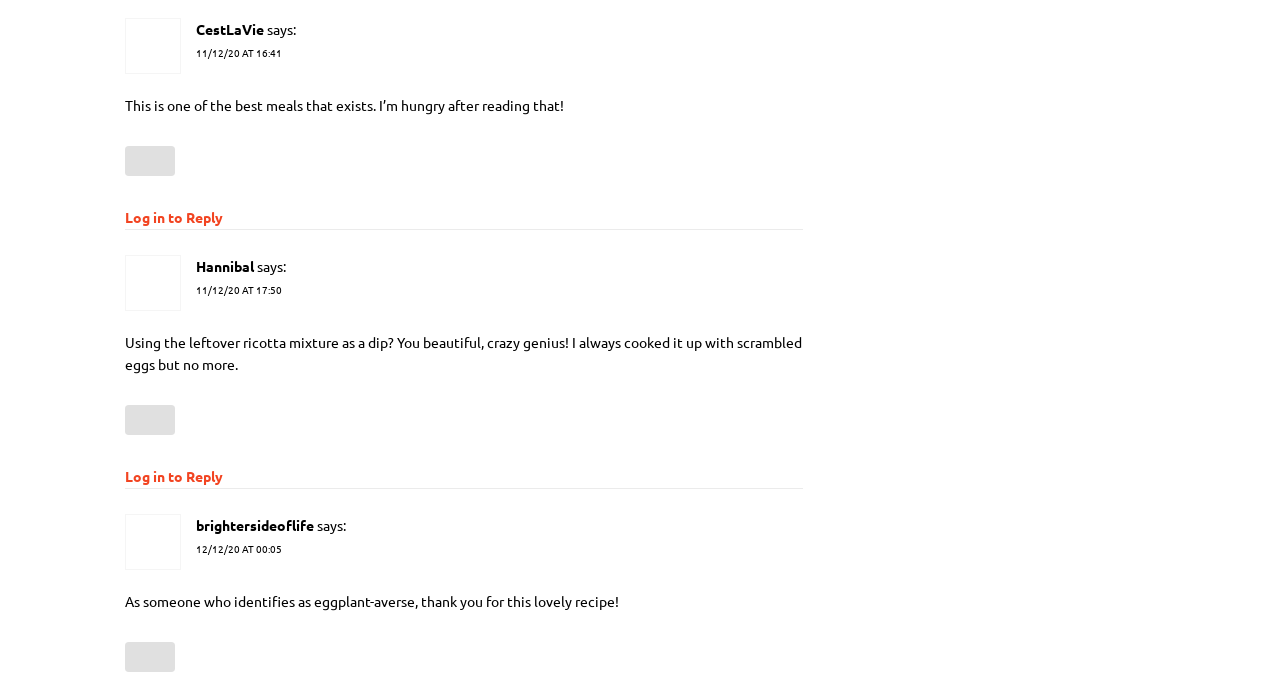Using the description "CestLaVie", predict the bounding box of the relevant HTML element.

[0.153, 0.029, 0.206, 0.054]